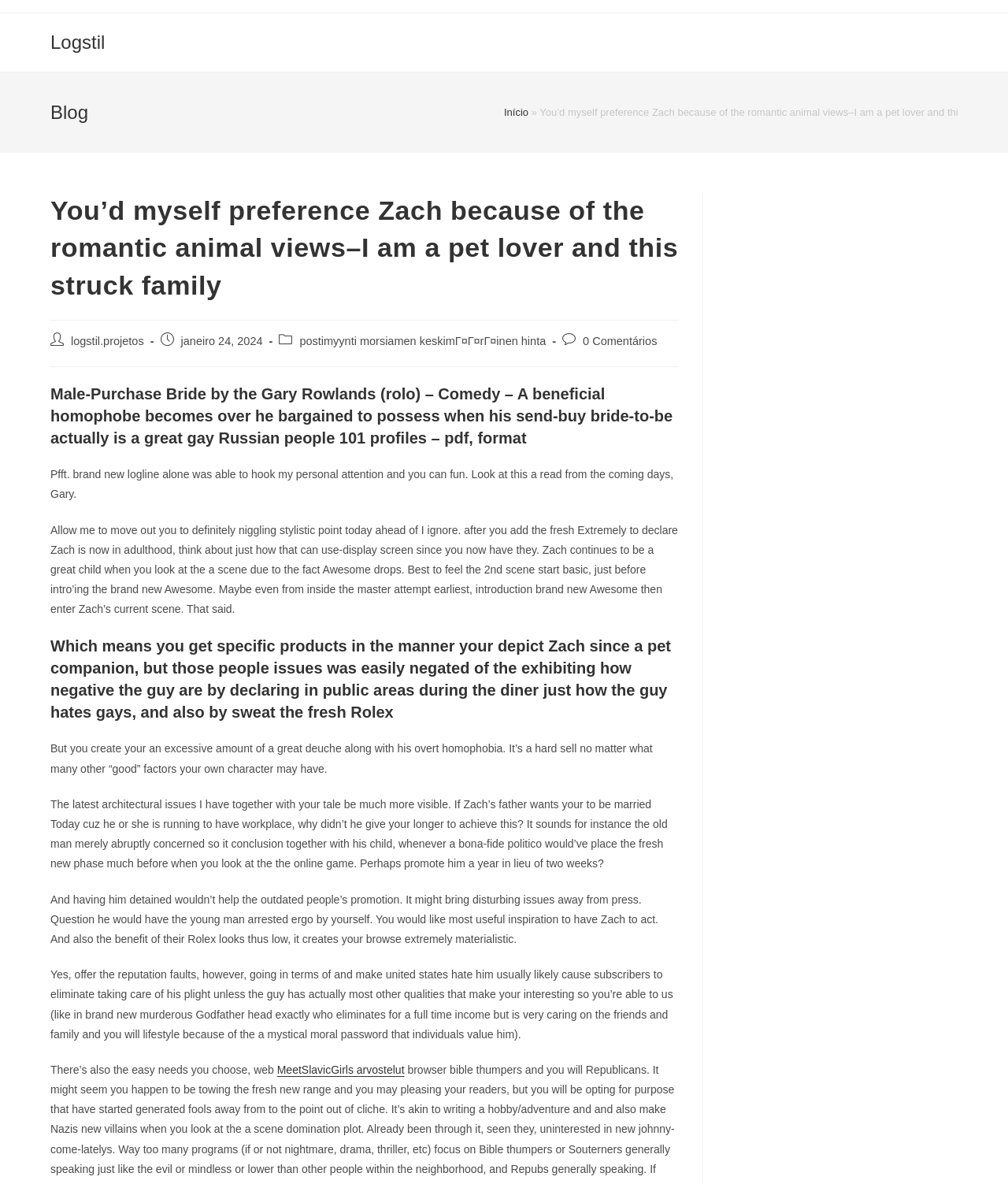How many comments does the post have?
Your answer should be a single word or phrase derived from the screenshot.

0 Comentários